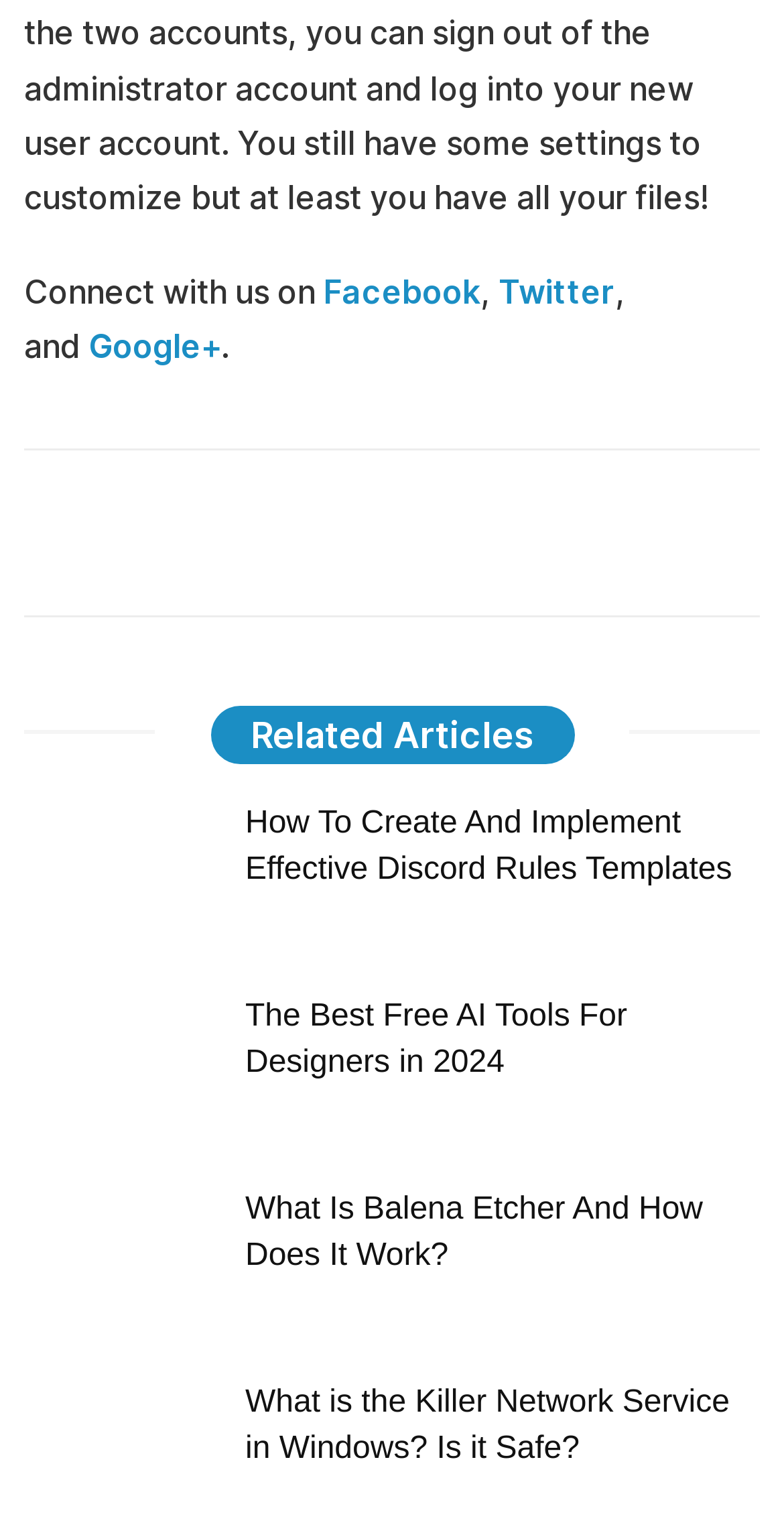Answer the question with a brief word or phrase:
What is the topic of the related articles?

Discord, AI tools, Balena Etcher, Killer Network Service